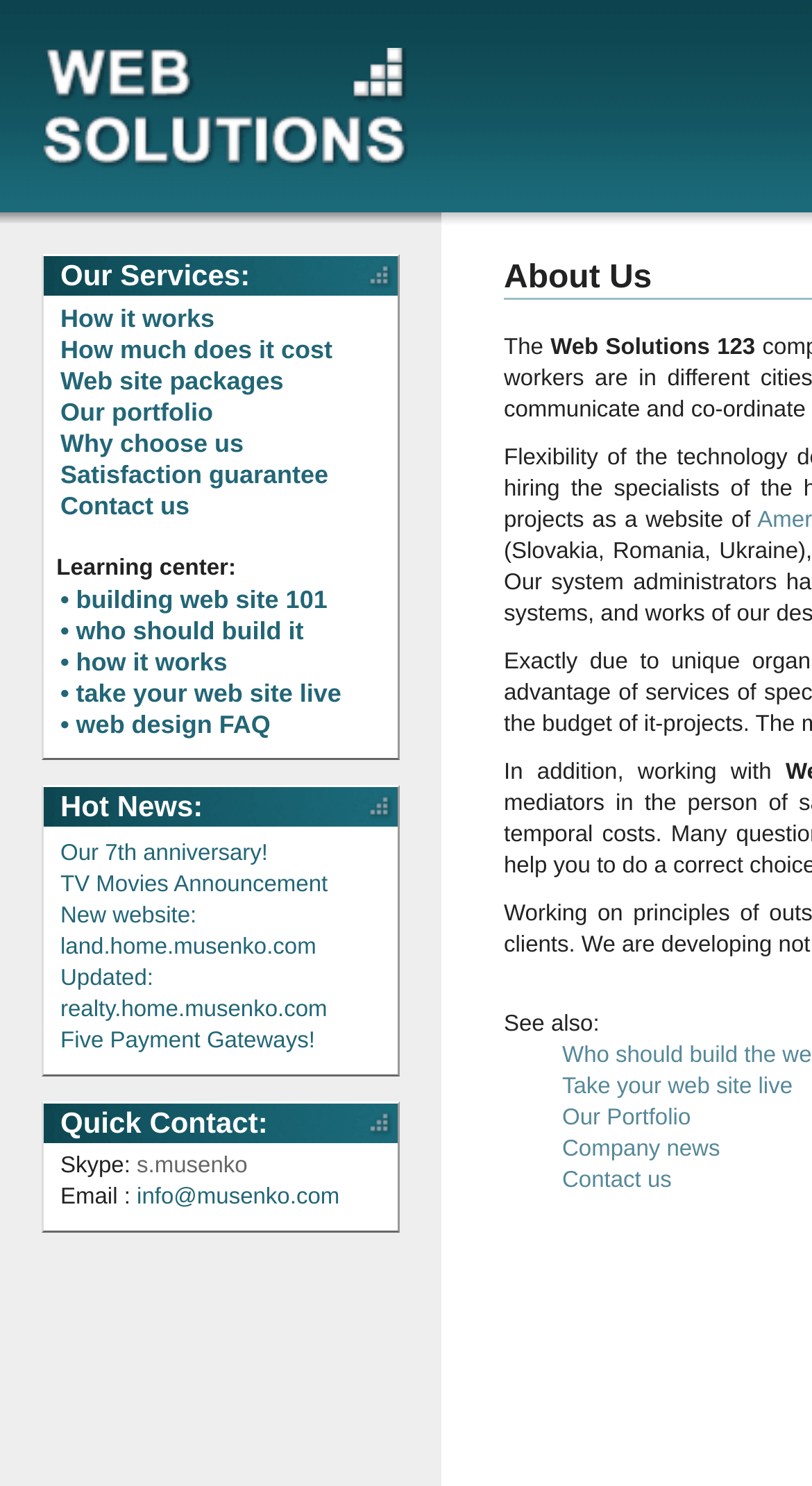Generate a comprehensive description of the webpage.

The webpage is about Web Solutions 123, a web service company that provides e-business and internet department services to its business partners. 

At the top, there is a heading "Our Services" followed by six links: "How it works", "How much does it cost", "Web site packages", "Our portfolio", "Why choose us", and "Satisfaction guarantee". 

Below the services section, there is a "Learning center" section with five links: "building web site 101", "who should build it", "how it works", "take your web site live", and "web design FAQ". 

To the right of the learning center, there are two images, one on top of the other. 

Further down, there is a "Hot News" section with five links: "Our 7th anniversary!", "TV Movies Announcement", "New website: land.home.musenko.com", "Updated: realty.home.musenko.com", and "Five Payment Gateways!". 

Below the hot news section, there is a "Quick Contact" section with a table containing Skype and email contact information. 

At the bottom, there are four links: "Take your web site live", "Our Portfolio", "Company news", and "Contact us". Additionally, there are two paragraphs of text, one starting with "In addition, working with" and the other starting with "See also:".